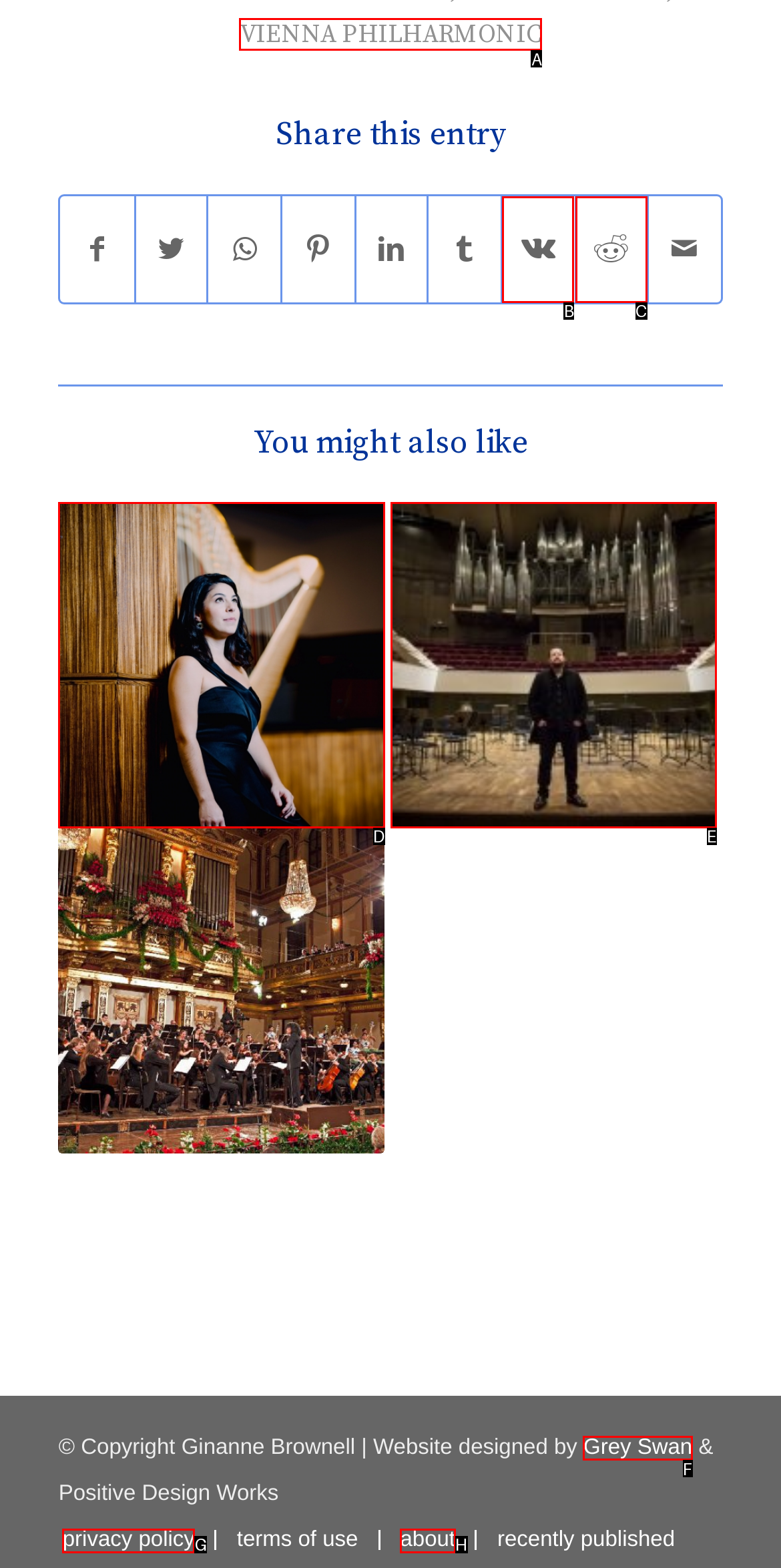Match the description: Record Store Day to the appropriate HTML element. Respond with the letter of your selected option.

None